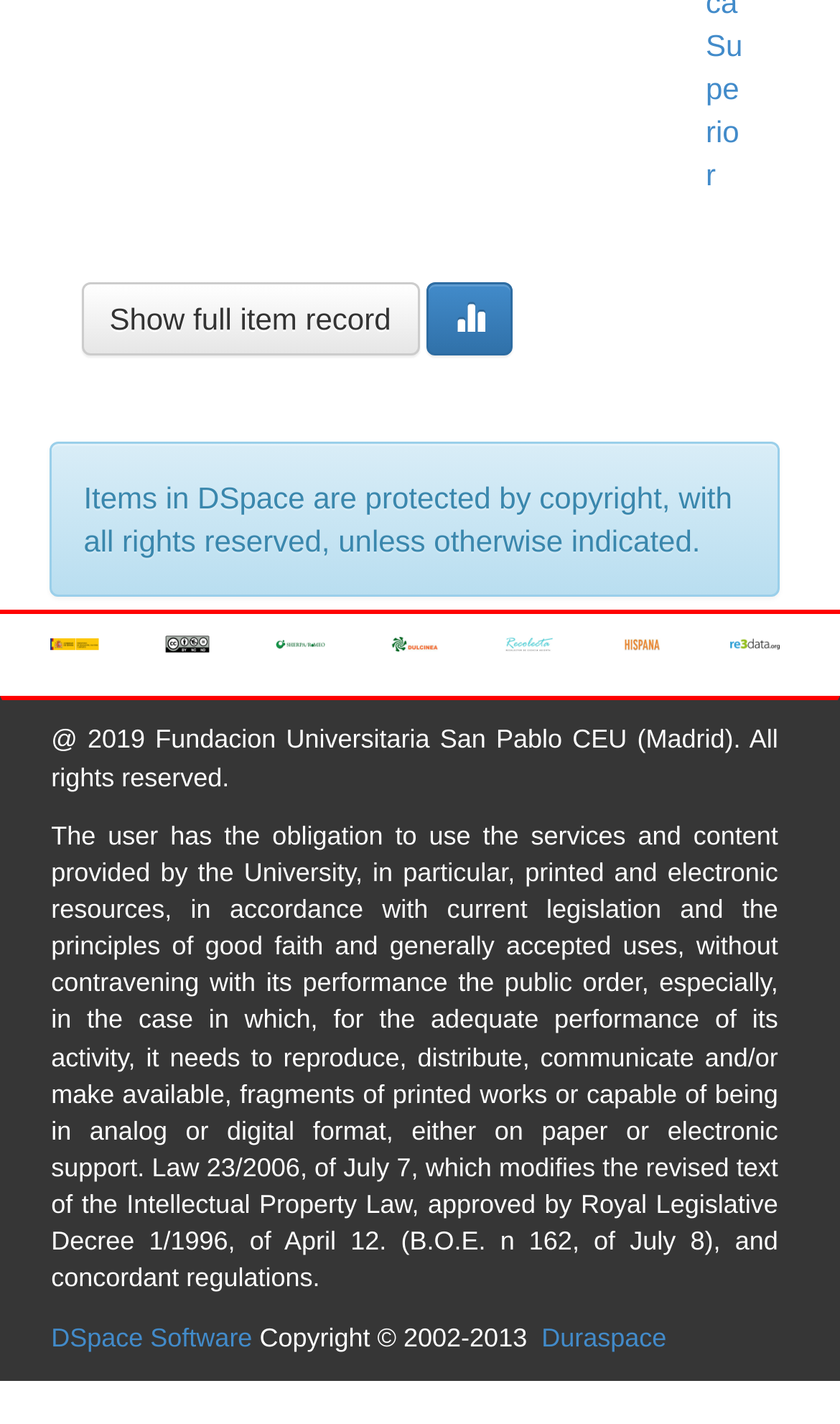What is the organization that owns the copyright for the webpage?
Could you answer the question with a detailed and thorough explanation?

The organization is mentioned in the StaticText element with ID 129, which states '@ 2019 Fundacion Universitaria San Pablo CEU (Madrid). All rights reserved.'